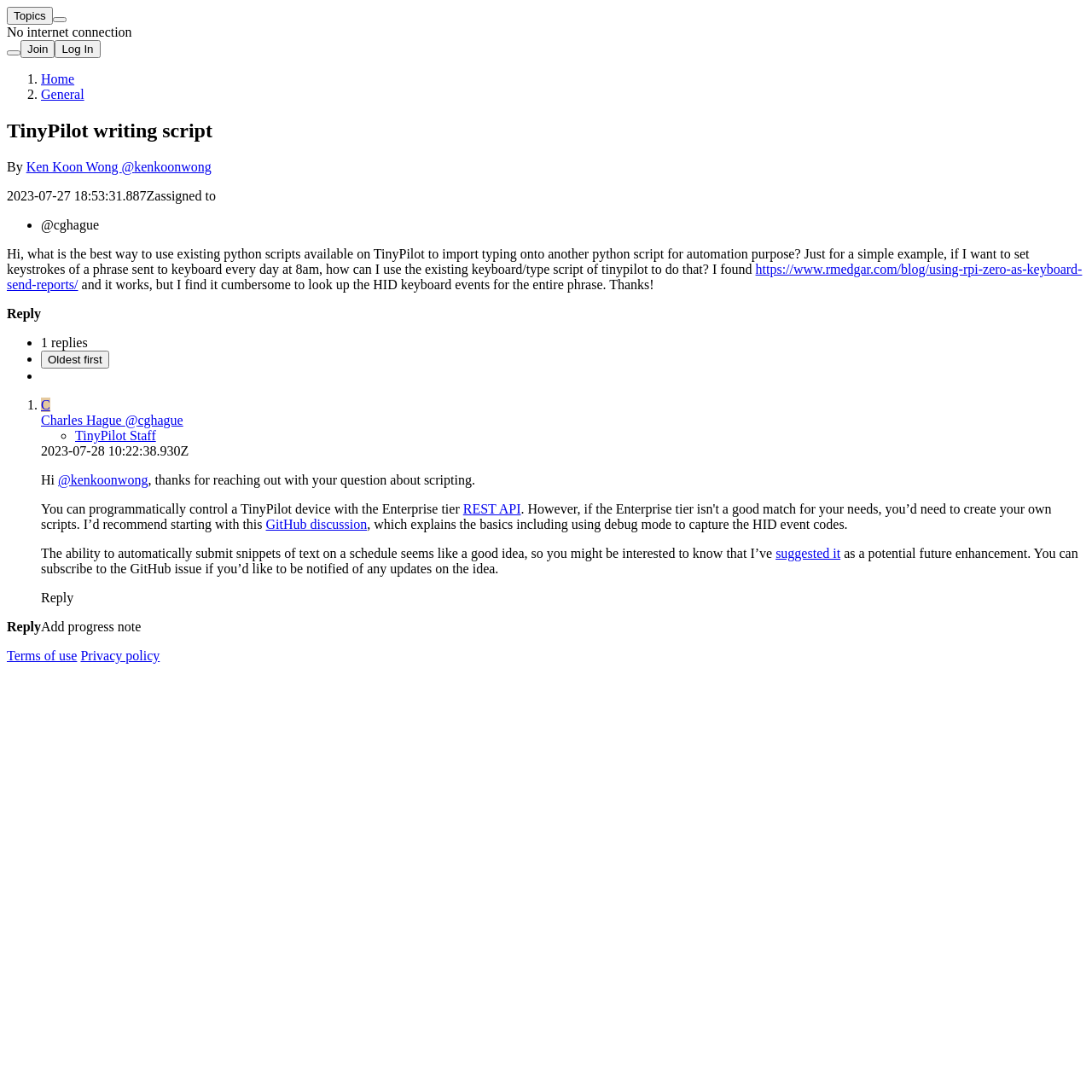Please answer the following question as detailed as possible based on the image: 
What is the topic of the discussion?

Based on the webpage content, the topic of the discussion is about using TinyPilot writing script for automation purposes, specifically about importing typing onto another python script and setting keystrokes of a phrase sent to keyboard every day at 8am.